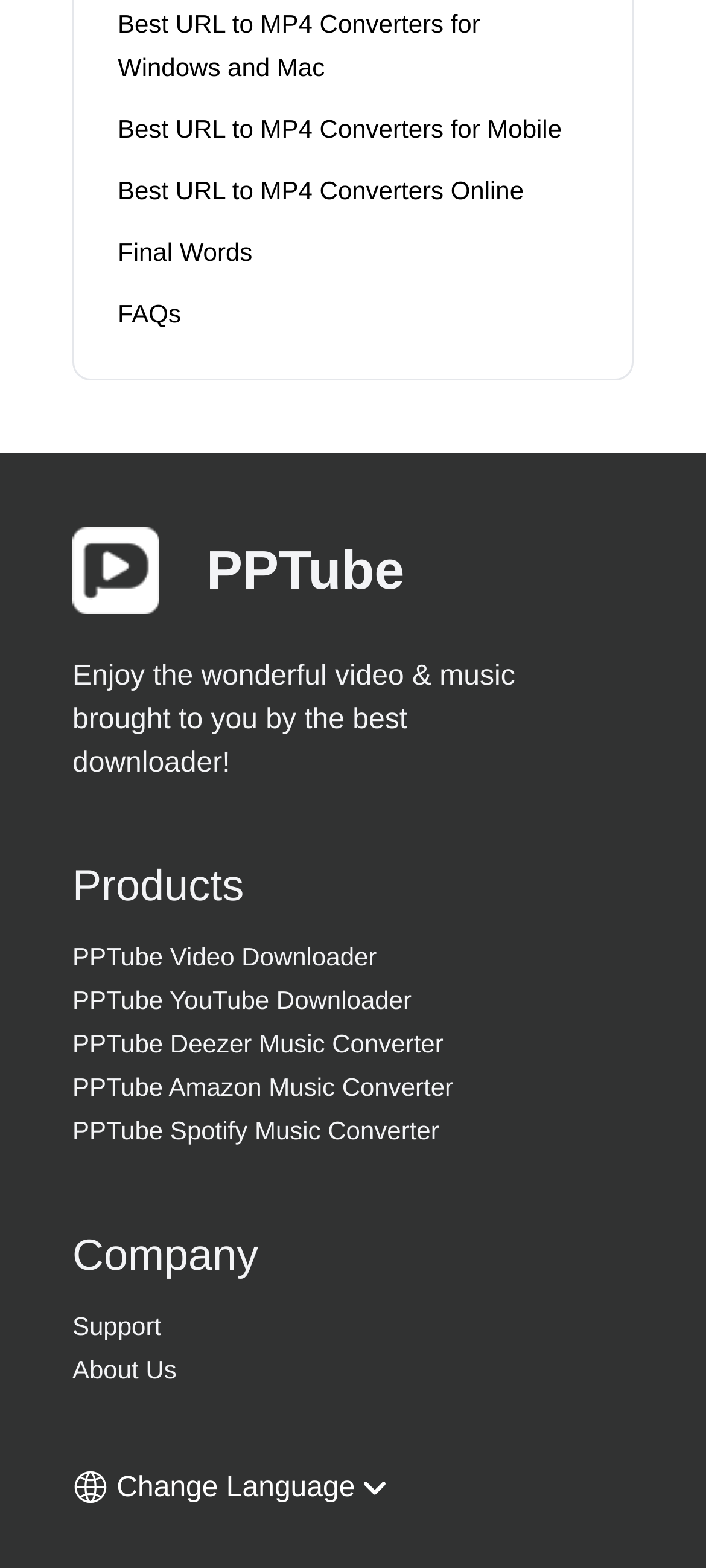Please locate the clickable area by providing the bounding box coordinates to follow this instruction: "Click on the 'Change Language' button".

[0.103, 0.935, 0.545, 0.963]